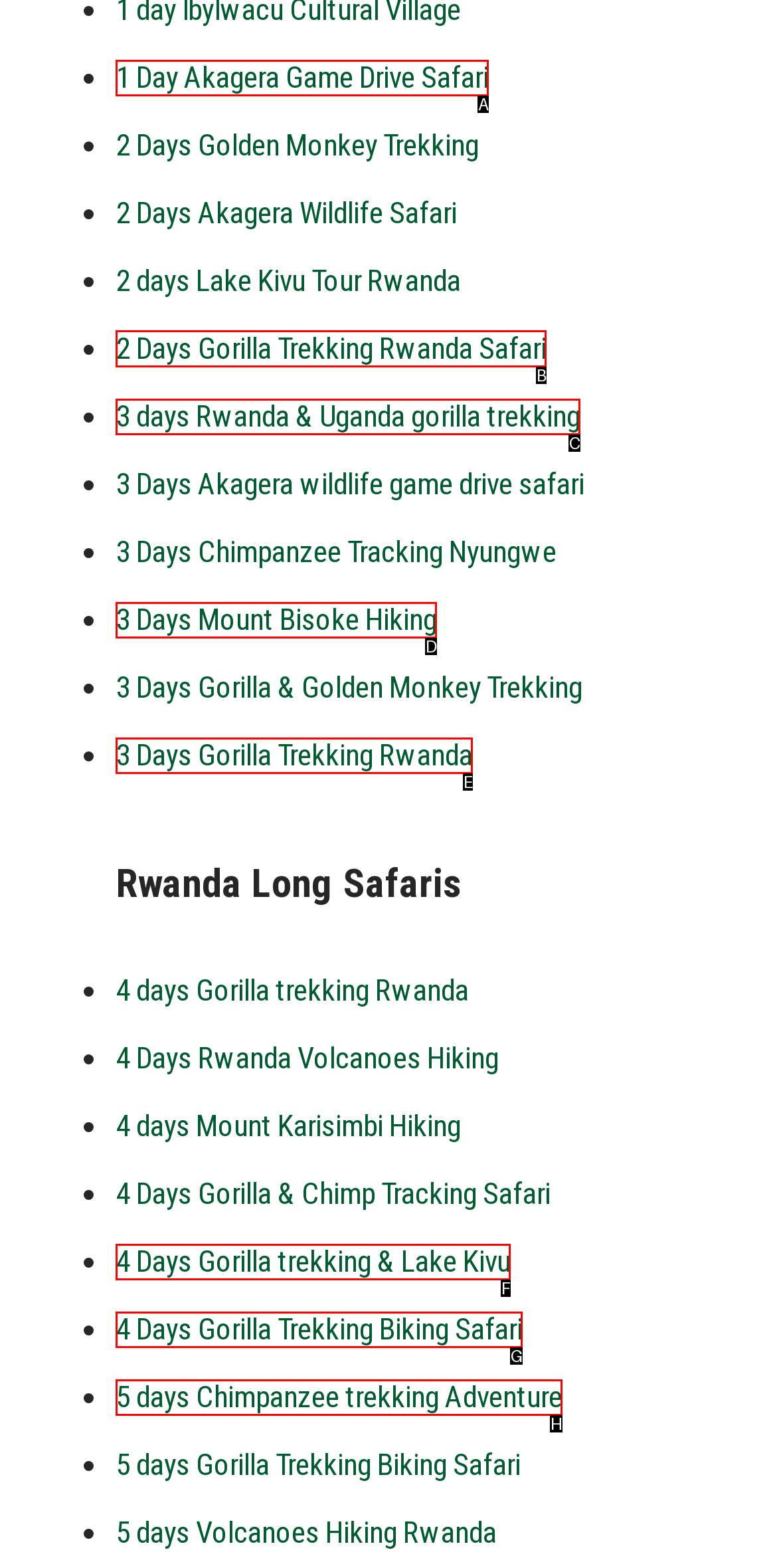Tell me which one HTML element I should click to complete the following task: View 2 Days Gorilla Trekking Rwanda Safari
Answer with the option's letter from the given choices directly.

B